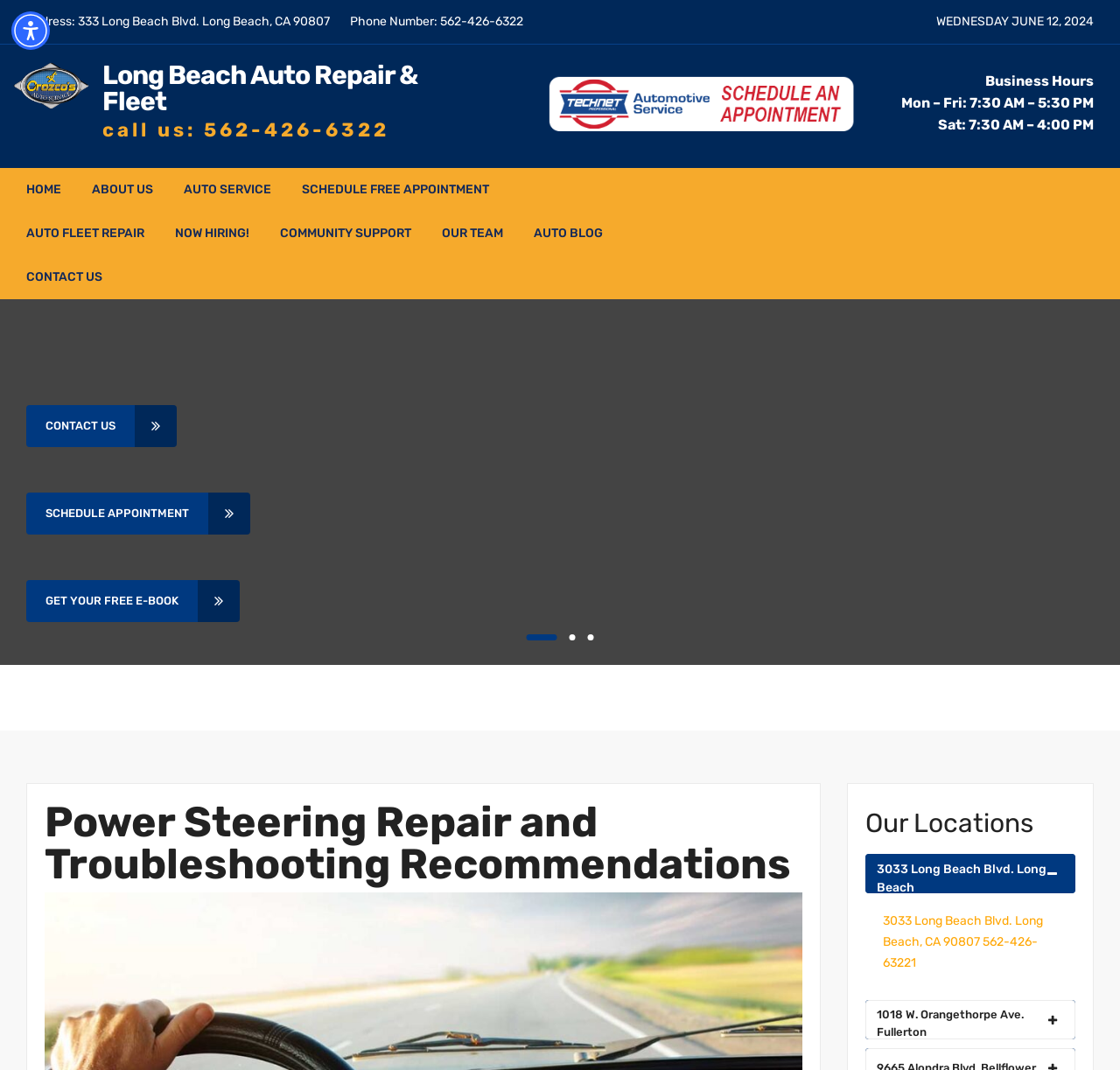Please provide the bounding box coordinate of the region that matches the element description: NOW HIRING!. Coordinates should be in the format (top-left x, top-left y, bottom-right x, bottom-right y) and all values should be between 0 and 1.

[0.156, 0.198, 0.223, 0.239]